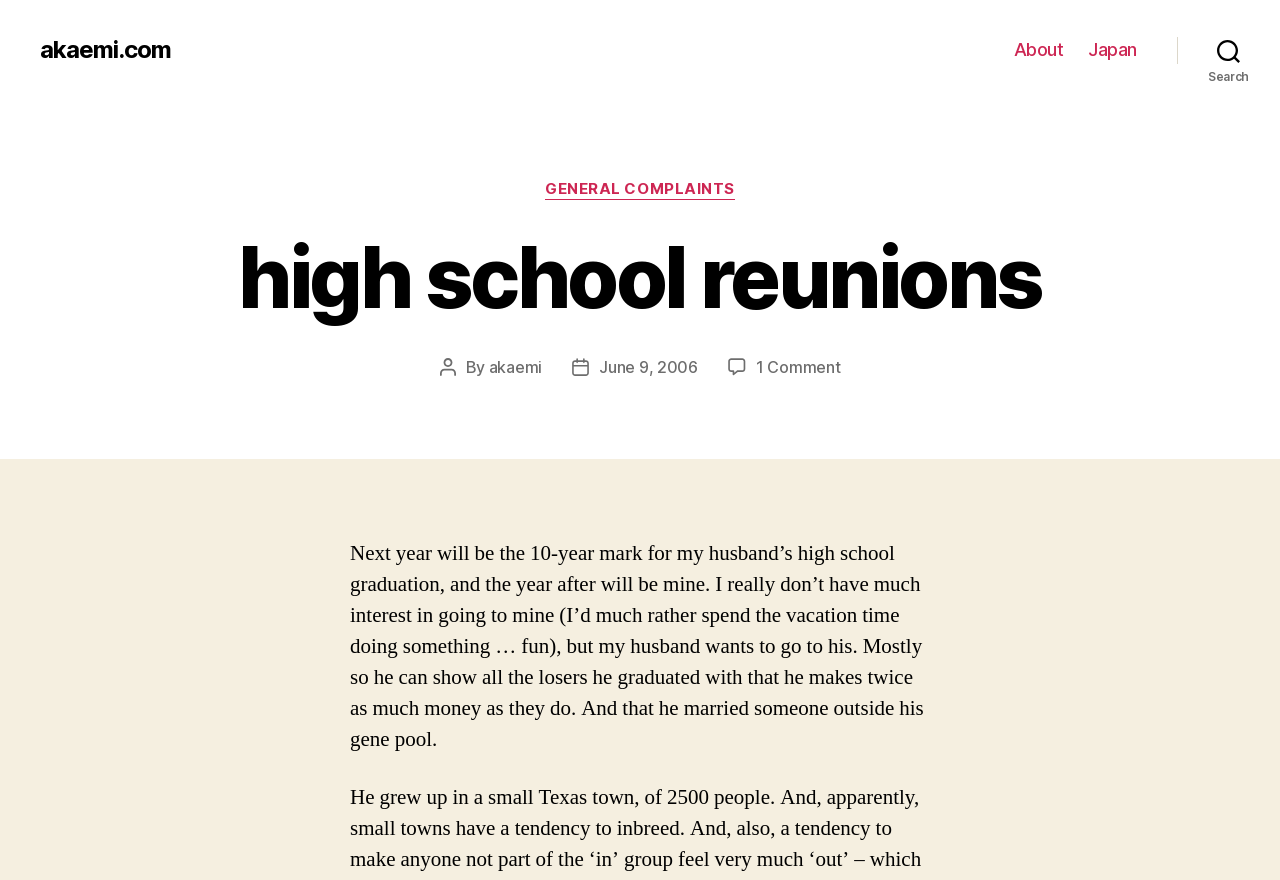Locate the bounding box coordinates of the element I should click to achieve the following instruction: "search for something".

[0.92, 0.032, 1.0, 0.082]